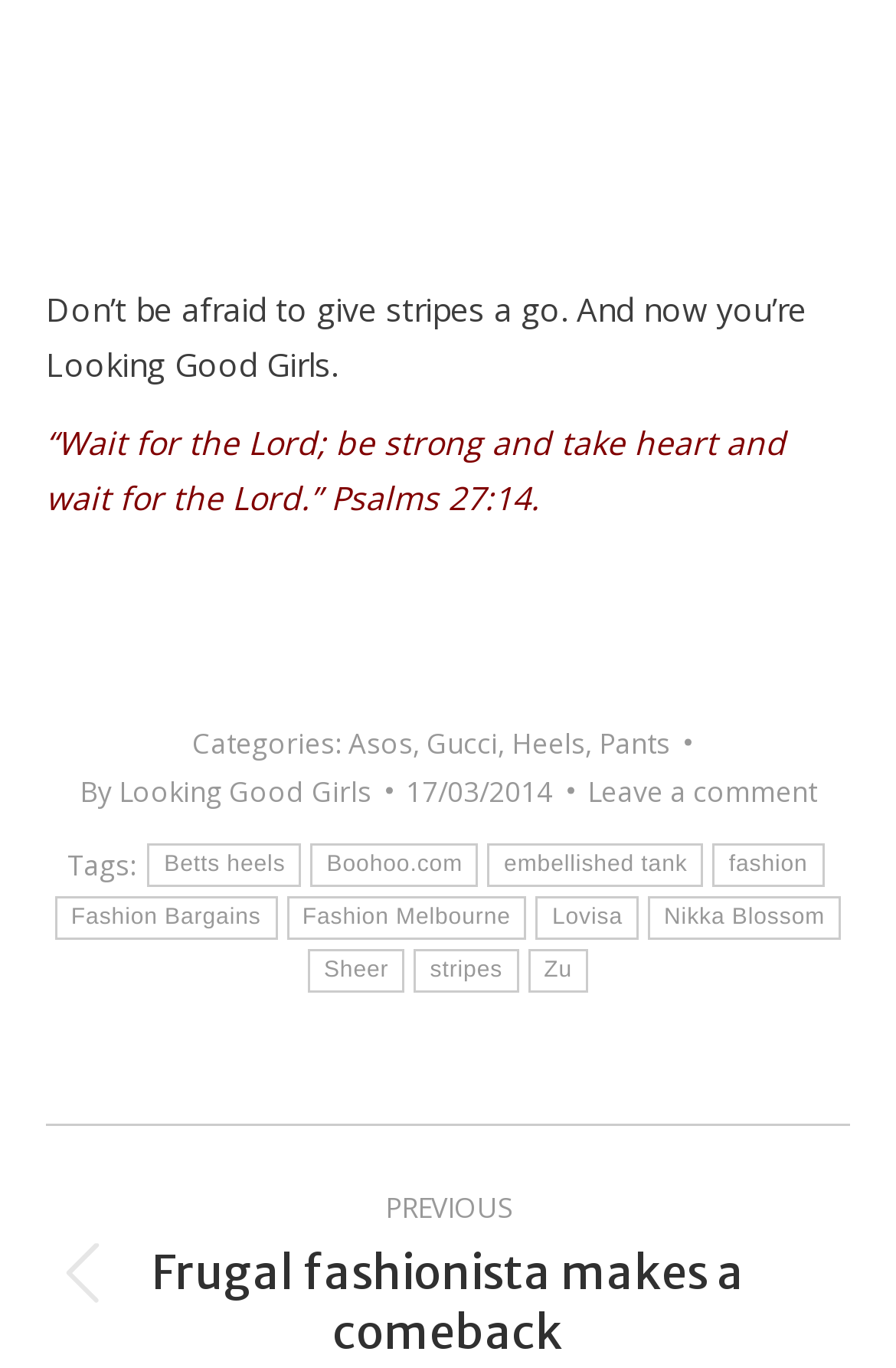Find the bounding box coordinates for the area that must be clicked to perform this action: "Click on the 'Asos' category".

[0.388, 0.528, 0.46, 0.557]